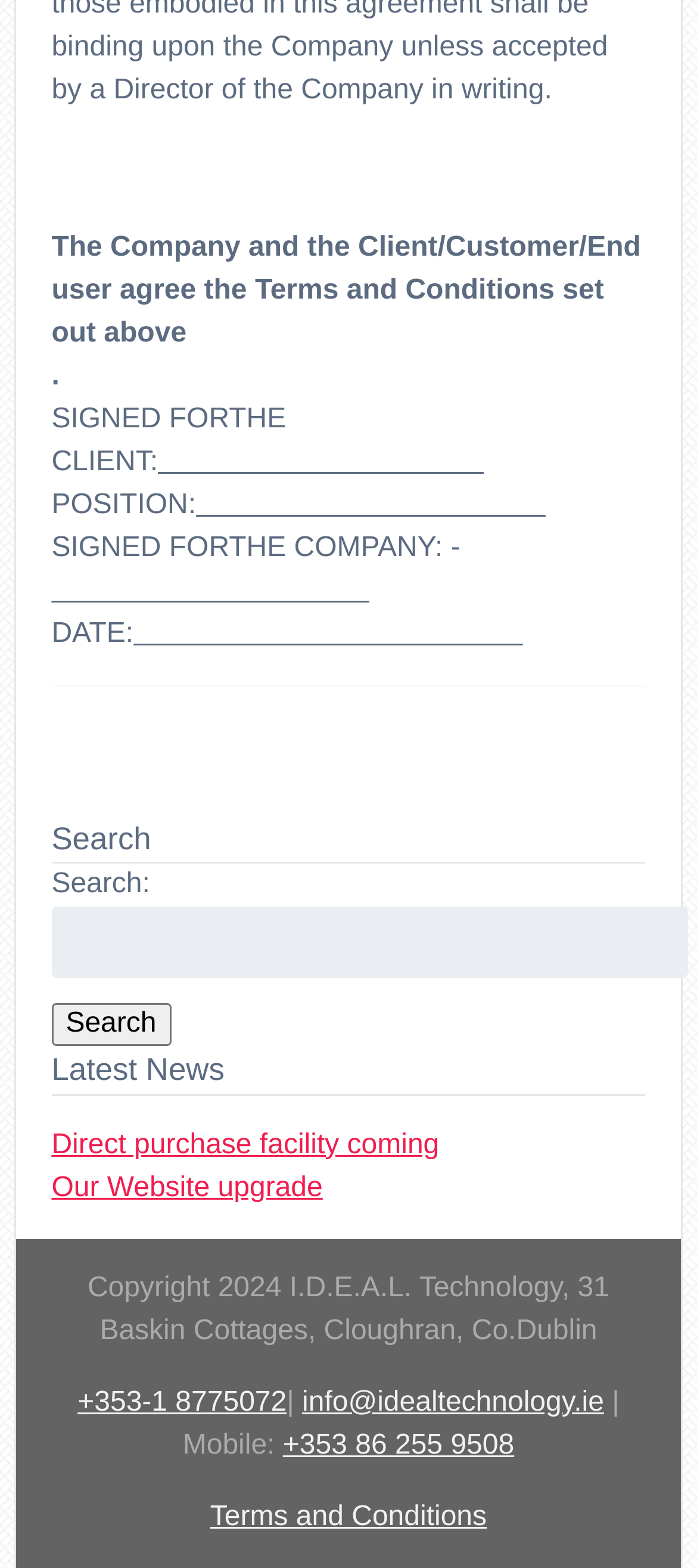By analyzing the image, answer the following question with a detailed response: What is the position mentioned in the agreement section?

The agreement section mentions a 'POSITION:' label, but it does not specify what the position is. It appears to be a blank space for filling in the position details.